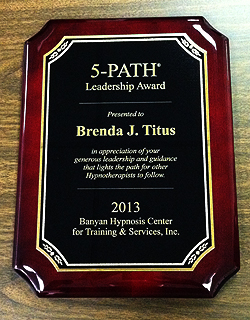Offer a detailed narrative of the scene depicted in the image.

This image showcases the 5-PATH® Leadership Award presented to Brenda J. Titus. The award features a polished wooden plaque with elegant detailing, highlighting the significant recognition of her contributions to the field of hypnosis. The inscription specifies that the award is given in appreciation of her generous leadership and guidance, illuminating the path for other hypnotists to follow. The plaque is dated 2013 and is affiliated with the Banyan Hypnosis Center for Training & Services, Inc. This accolade reflects her commitment to excellence in hypnotism and her role as a mentor in the hypnosis community.